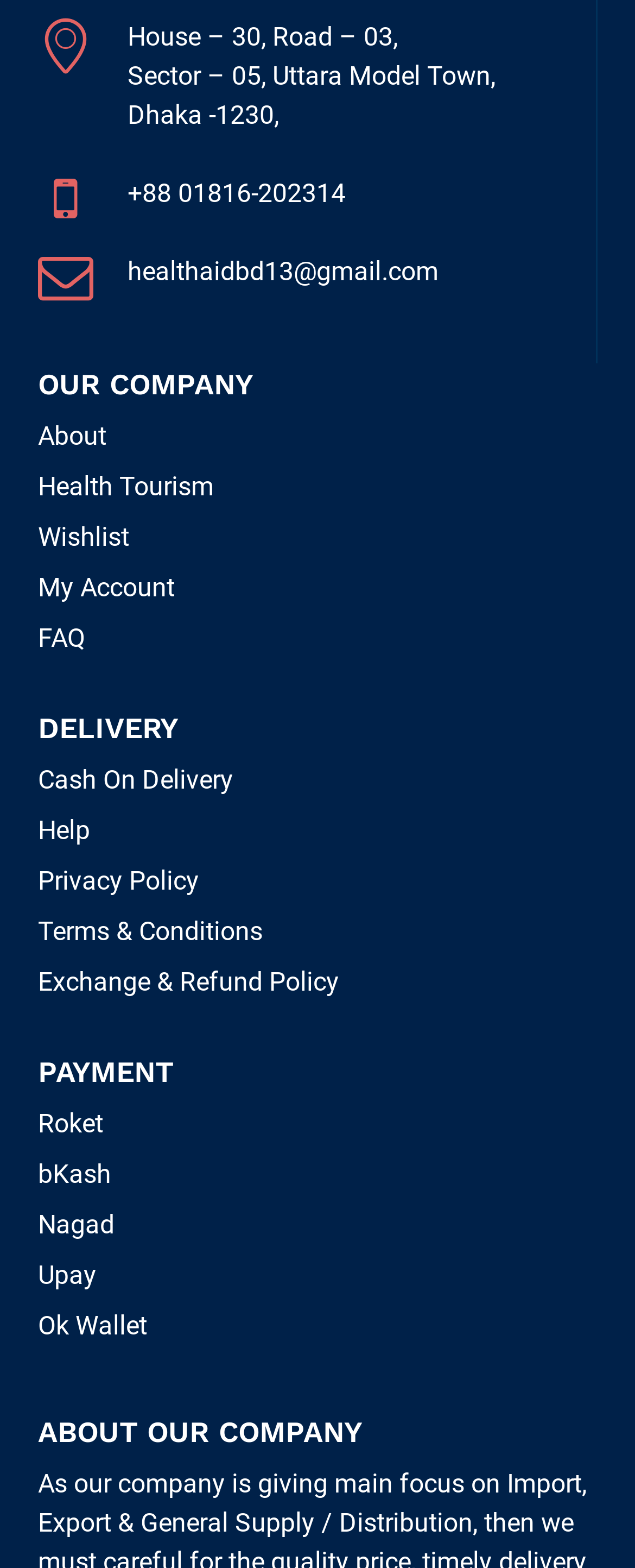Please determine the bounding box coordinates of the clickable area required to carry out the following instruction: "Get help". The coordinates must be four float numbers between 0 and 1, represented as [left, top, right, bottom].

[0.06, 0.52, 0.142, 0.539]